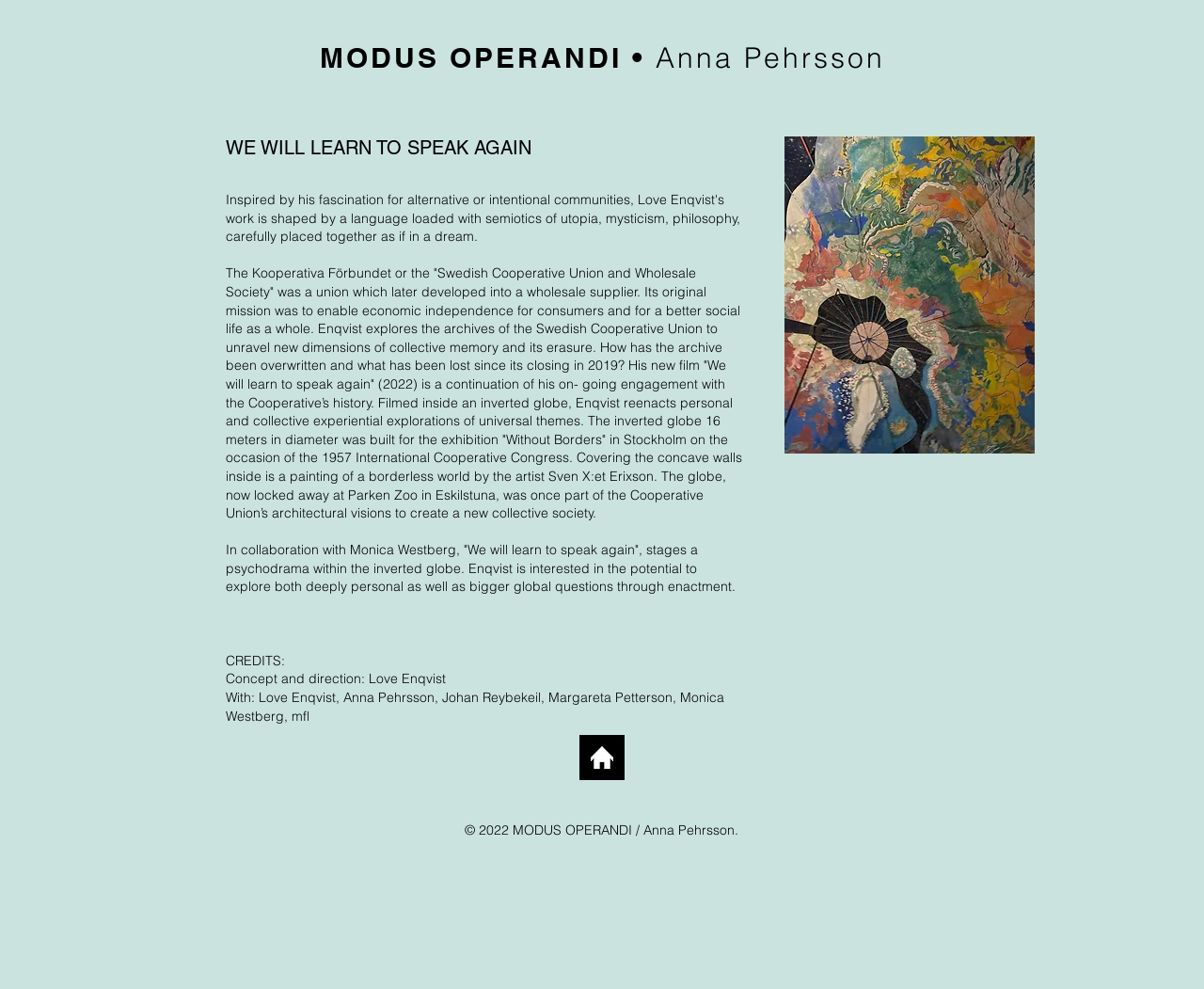Generate an in-depth caption that captures all aspects of the webpage.

The webpage is about the art project "We Will Learn to Speak Again" by Love Enqvist, in collaboration with Monica Westberg. At the top of the page, there is a heading that reads "WE WILL LEARN TO SPEAK AGAIN". Below this heading, there is a brief introduction to the project, which explores the archives of the Swedish Cooperative Union and its erasure. The introduction is followed by a longer paragraph that describes the project in more detail, including the use of an inverted globe and a painting of a borderless world.

To the right of the introduction, there is an image titled "souvenir 3 NYC 2014.jpg", which takes up about a quarter of the page. Below this image, there is another image, although its description is not provided.

The page also features a section with credits, which lists the concept and direction by Love Enqvist, and the collaborators involved in the project. 

At the very top of the page, there is a heading that reads "MODUS OPERANDI • Anna Pehrsson", which appears to be the title of the webpage or the artist's name. Below this heading, there is a link with the same text.

Finally, at the bottom of the page, there is a copyright notice that reads "© 2022 MODUS OPERANDI / Anna Pehrsson."